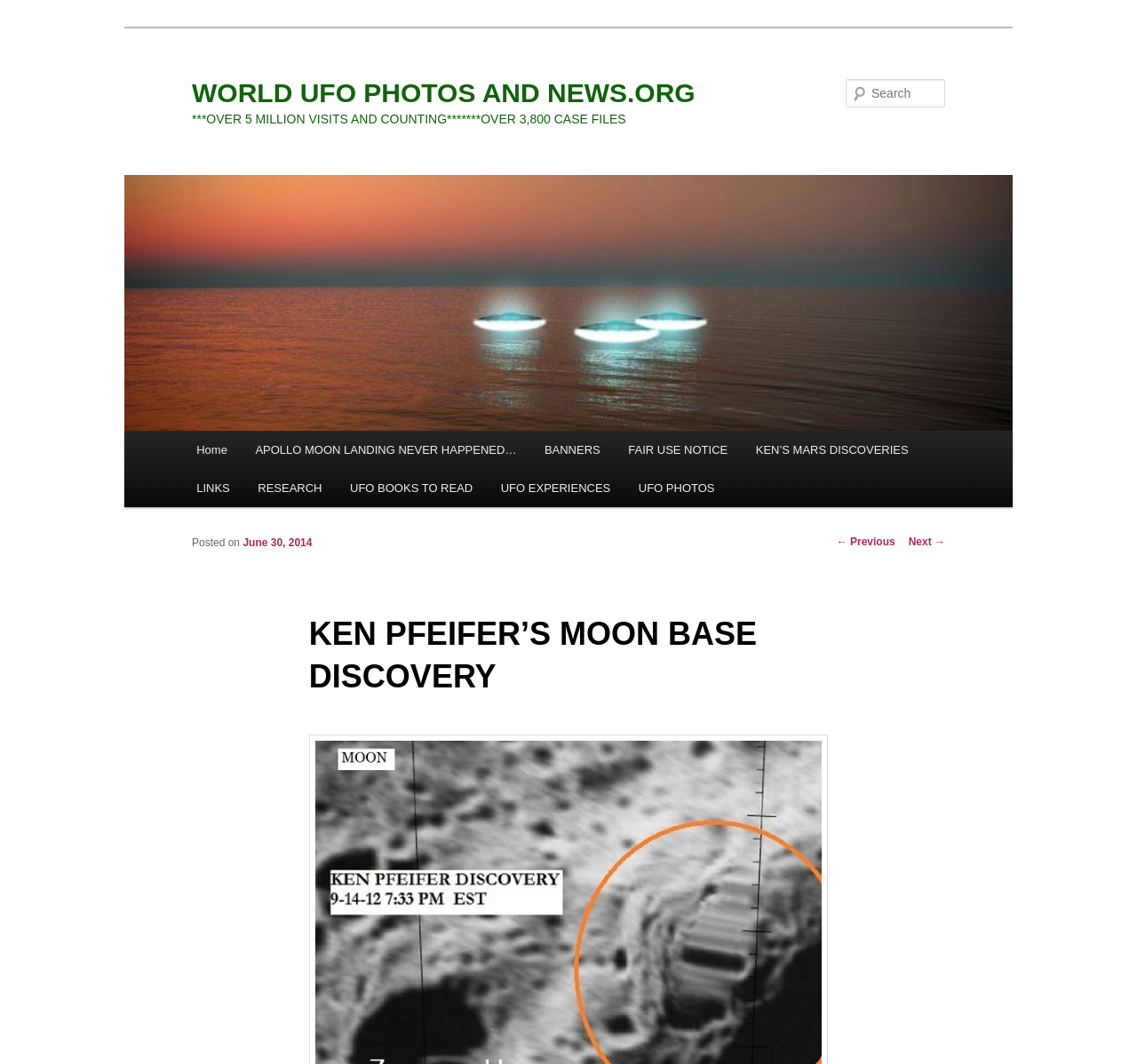Specify the bounding box coordinates of the region I need to click to perform the following instruction: "Explore Ken's Mars discoveries". The coordinates must be four float numbers in the range of 0 to 1, i.e., [left, top, right, bottom].

[0.652, 0.405, 0.811, 0.441]